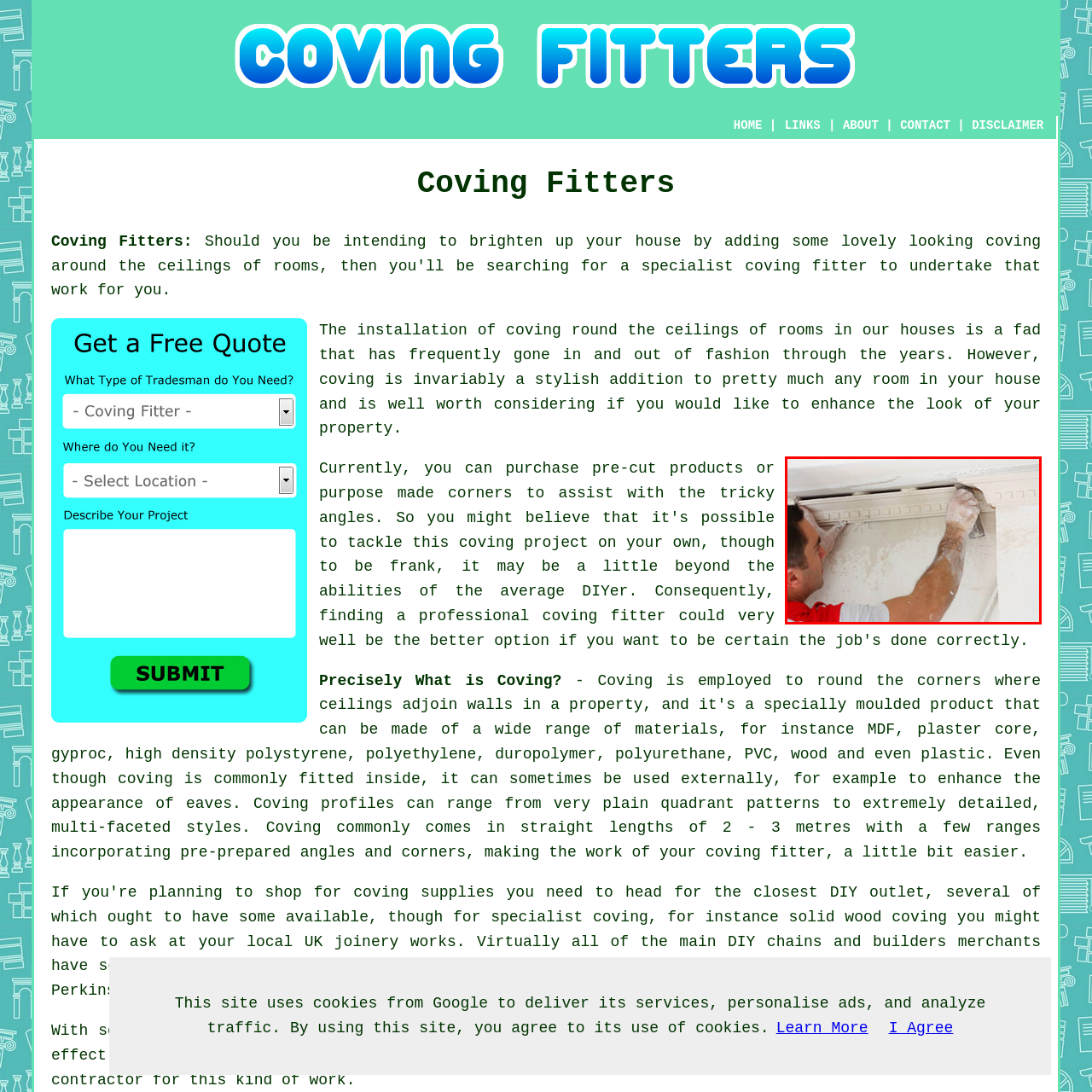Offer an in-depth description of the image encased within the red bounding lines.

In this image, a coving fitter is seen expertly installing decorative coving along the edge of a ceiling. The professional, dressed in a red and white shirt, is applying fine finishing touches with a trowel, ensuring a seamless fit. Surrounding him, the freshly worked wall hints at recent renovations, showcasing the skill involved in such home improvement projects. Coving not only serves an aesthetic purpose, enhancing the visual appeal of a room, but also helps in bridging the gap between the wall and the ceiling, effectively covering imperfections. This image beautifully encapsulates the craftsmanship that goes into coving installation, a stylish addition that can transform any space.